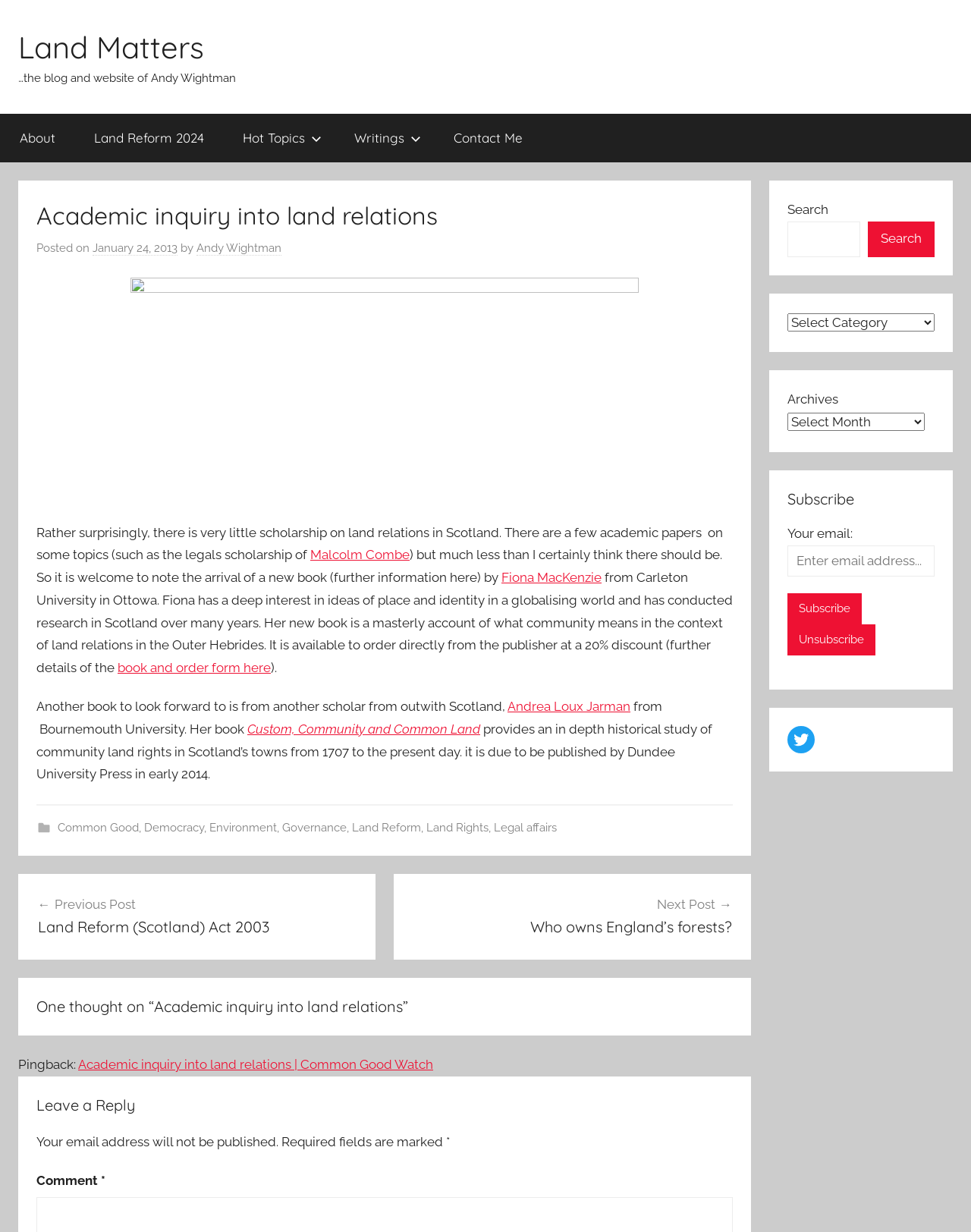What is the name of the blog?
Using the image as a reference, deliver a detailed and thorough answer to the question.

The name of the blog can be found at the top of the webpage, where it says 'Land Matters' in a link element.